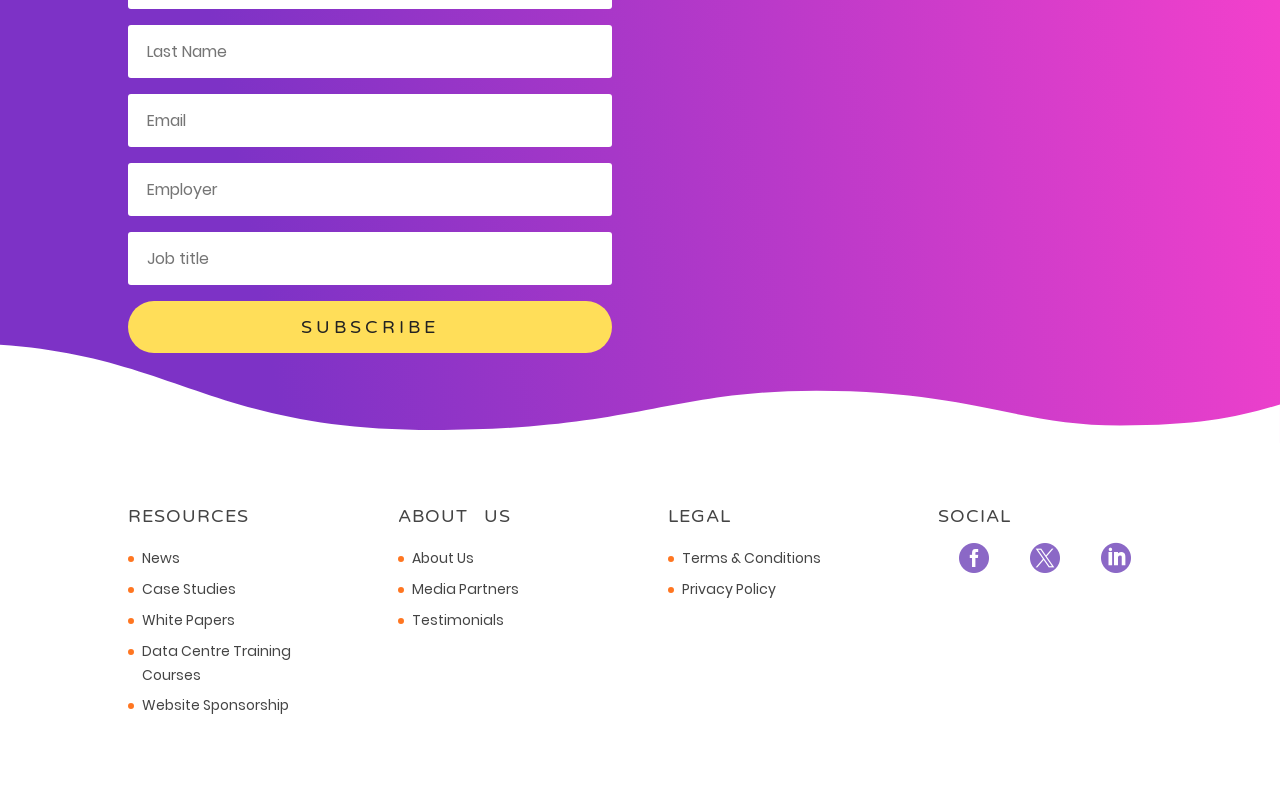Specify the bounding box coordinates of the area that needs to be clicked to achieve the following instruction: "View terms and conditions".

[0.533, 0.684, 0.642, 0.709]